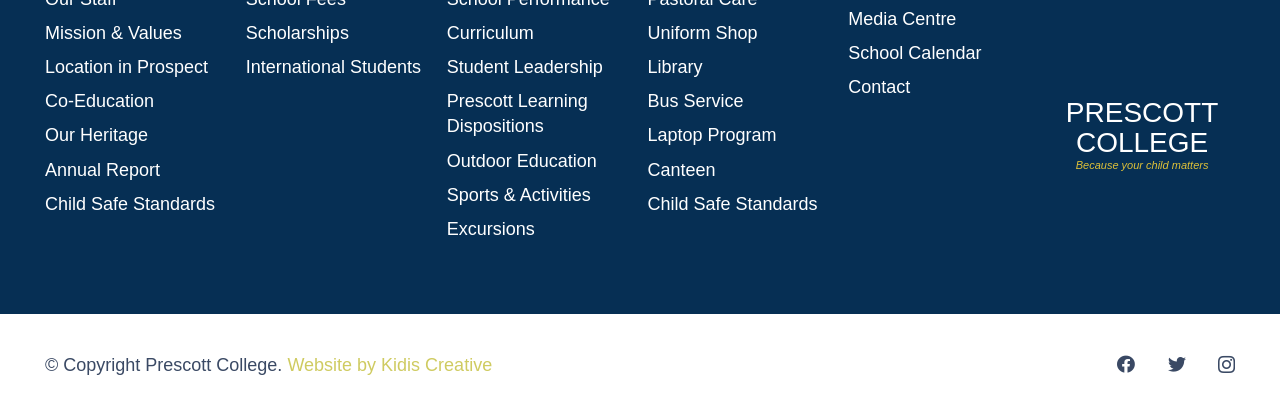What is the name of the college?
Refer to the image and provide a concise answer in one word or phrase.

Prescott College